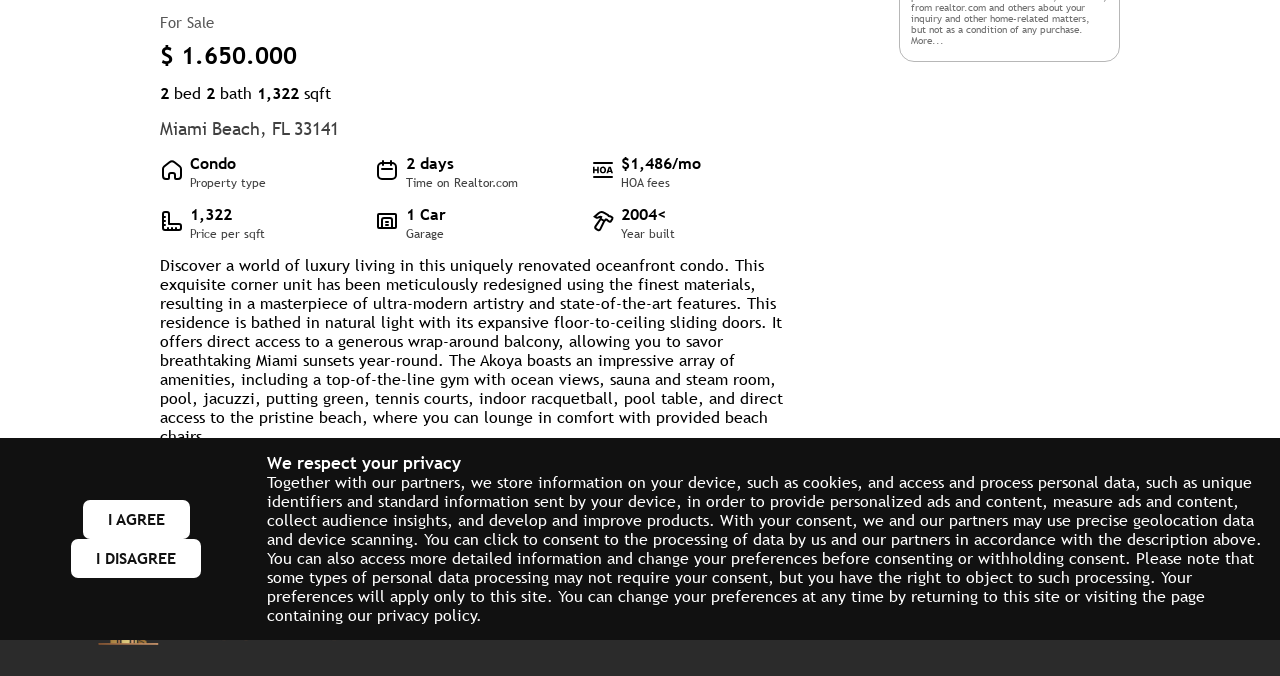Locate the UI element described by Privacy in the provided webpage screenshot. Return the bounding box coordinates in the format (top-left x, top-left y, bottom-right x, bottom-right y), ensuring all values are between 0 and 1.

[0.524, 0.889, 0.57, 0.919]